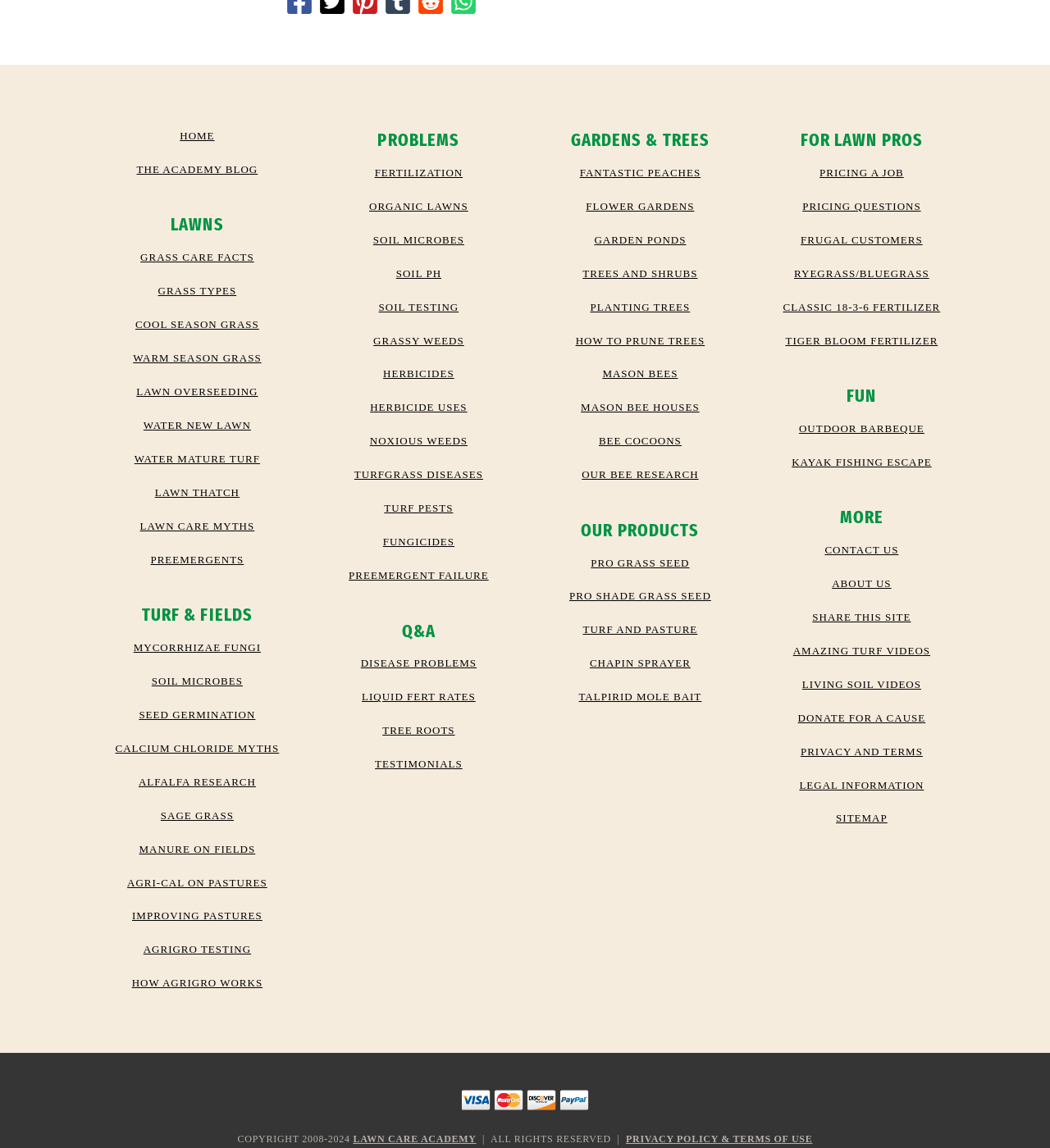How many headings are there on the webpage?
Respond to the question with a single word or phrase according to the image.

6